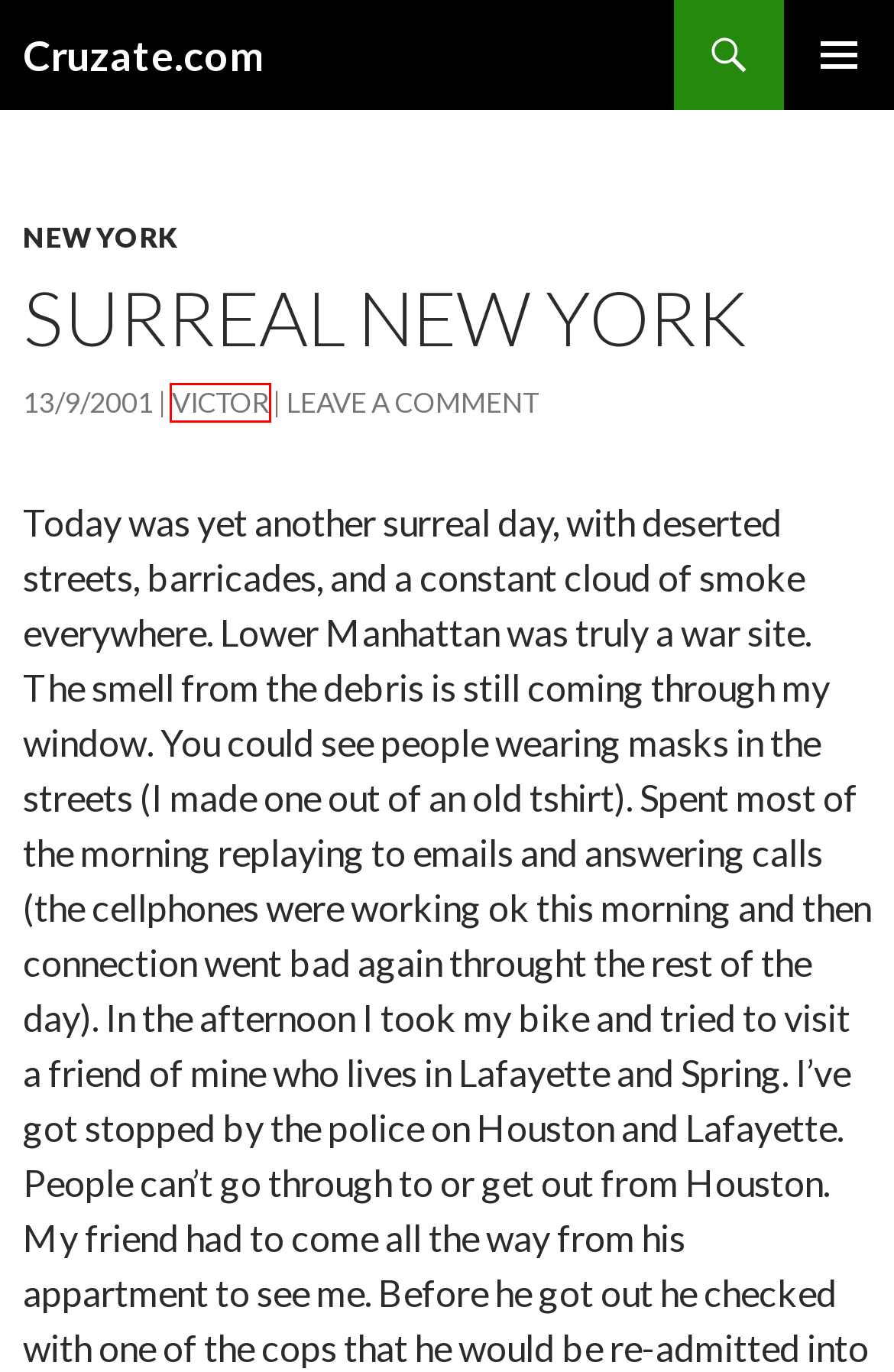Examine the screenshot of a webpage with a red bounding box around a UI element. Your task is to identify the webpage description that best corresponds to the new webpage after clicking the specified element. The given options are:
A. Victor | Cruzate.com
B. Cruzate.com | Random content
C. Other witnesses stories in the BBC site  | Cruzate.com
D. An eye for an eye makes whole world blind | Cruzate.com
E. War: not the answer | Cruzate.com
F. New York | Cruzate.com
G. Blog Tool, Publishing Platform, and CMS – WordPress.org
H. 5 year old emotions | Cruzate.com

A